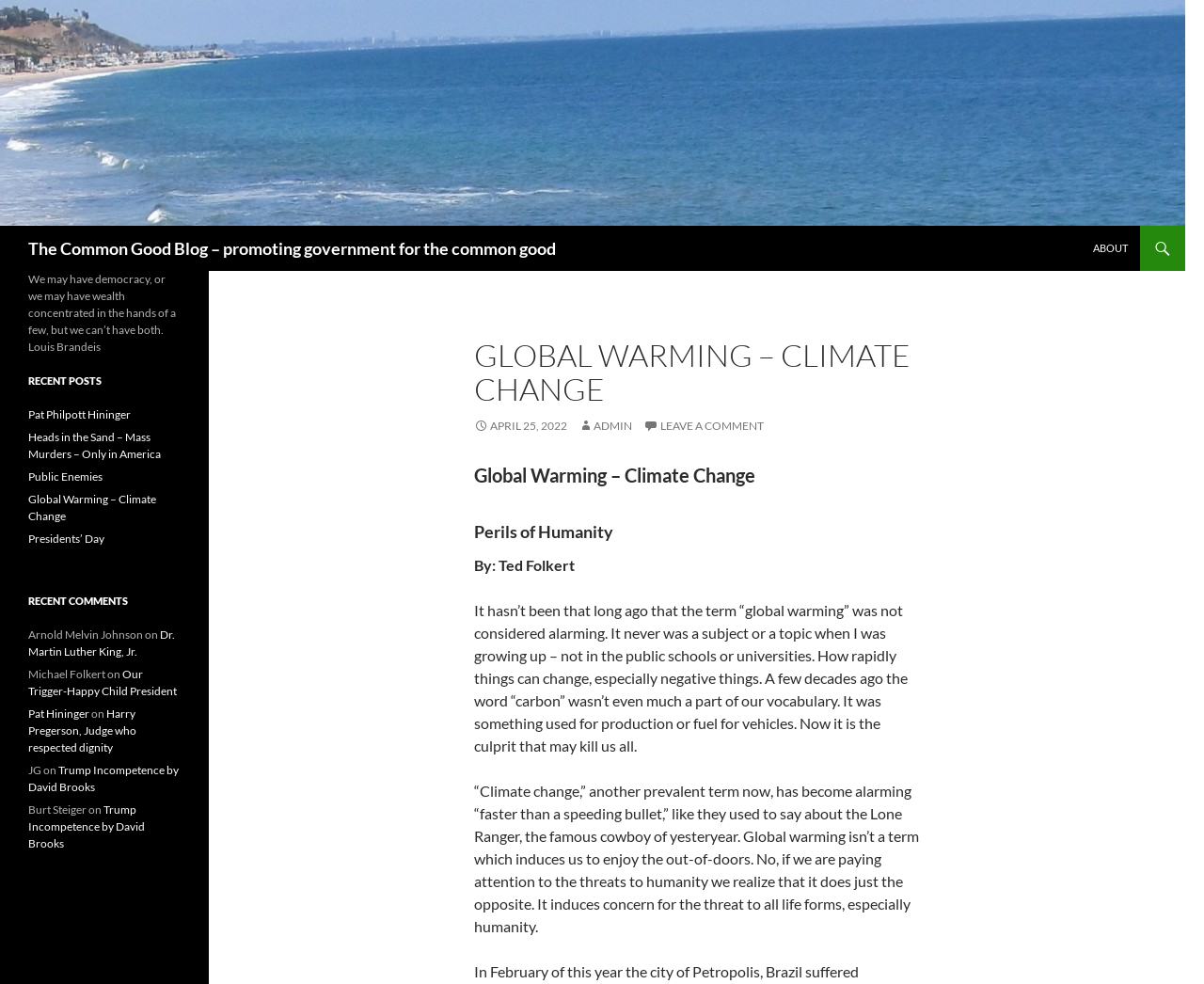Who is the author of the current post?
Look at the image and respond to the question as thoroughly as possible.

I identified the author of the current post by looking at the static text element with the text 'By: Ted Folkert' which is located below the heading of the current post.